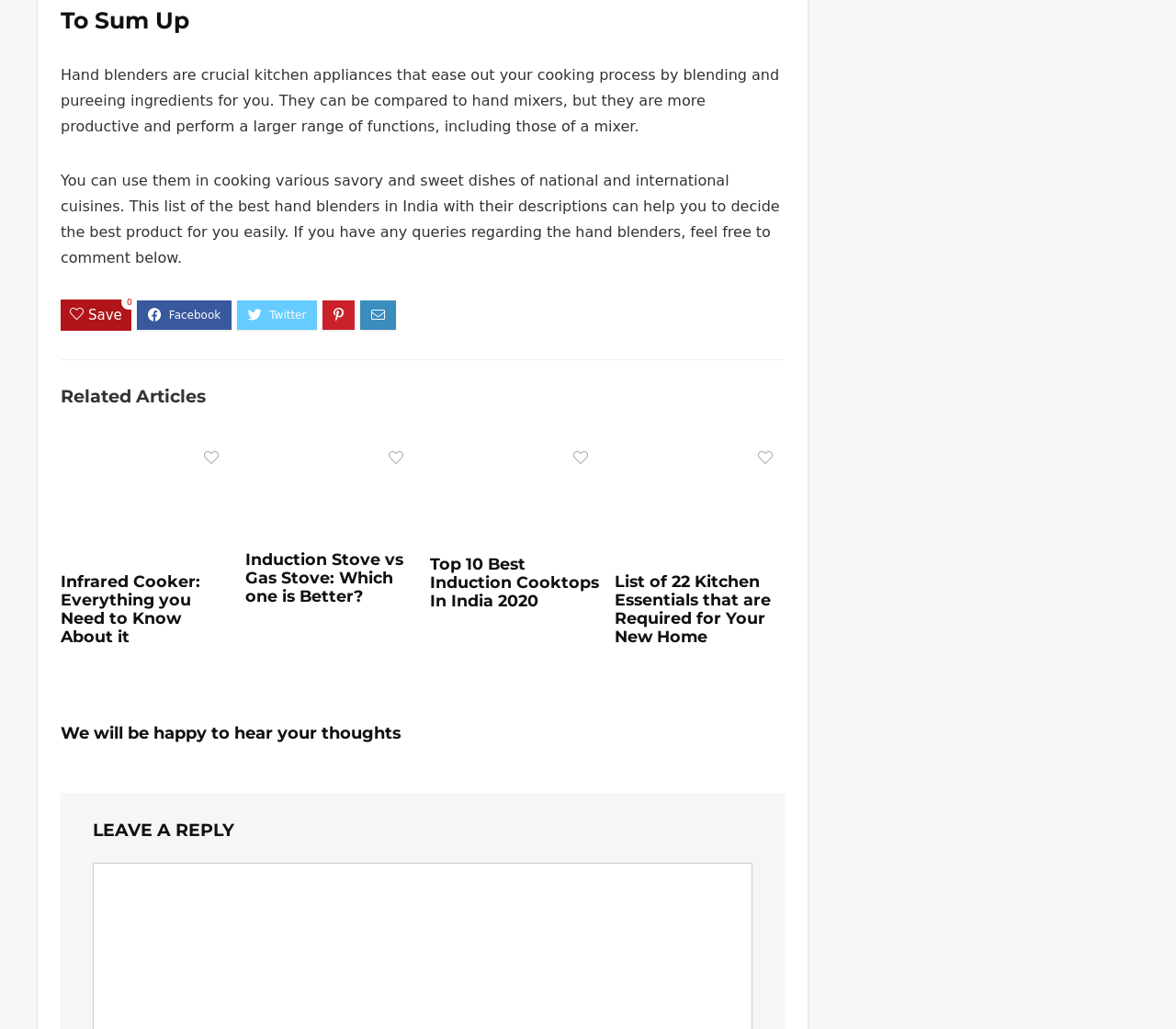Answer briefly with one word or phrase:
What is the purpose of the comment section?

To ask queries